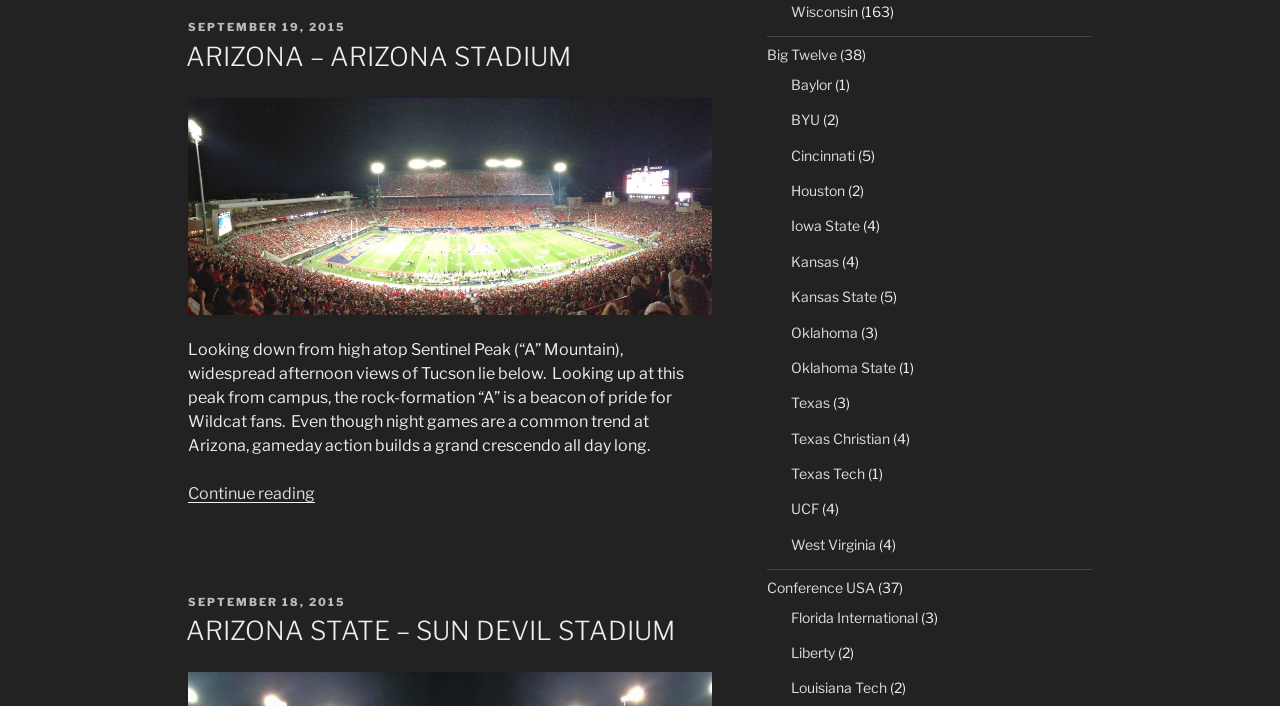Bounding box coordinates should be provided in the format (top-left x, top-left y, bottom-right x, bottom-right y) with all values between 0 and 1. Identify the bounding box for this UI element: Next >

None